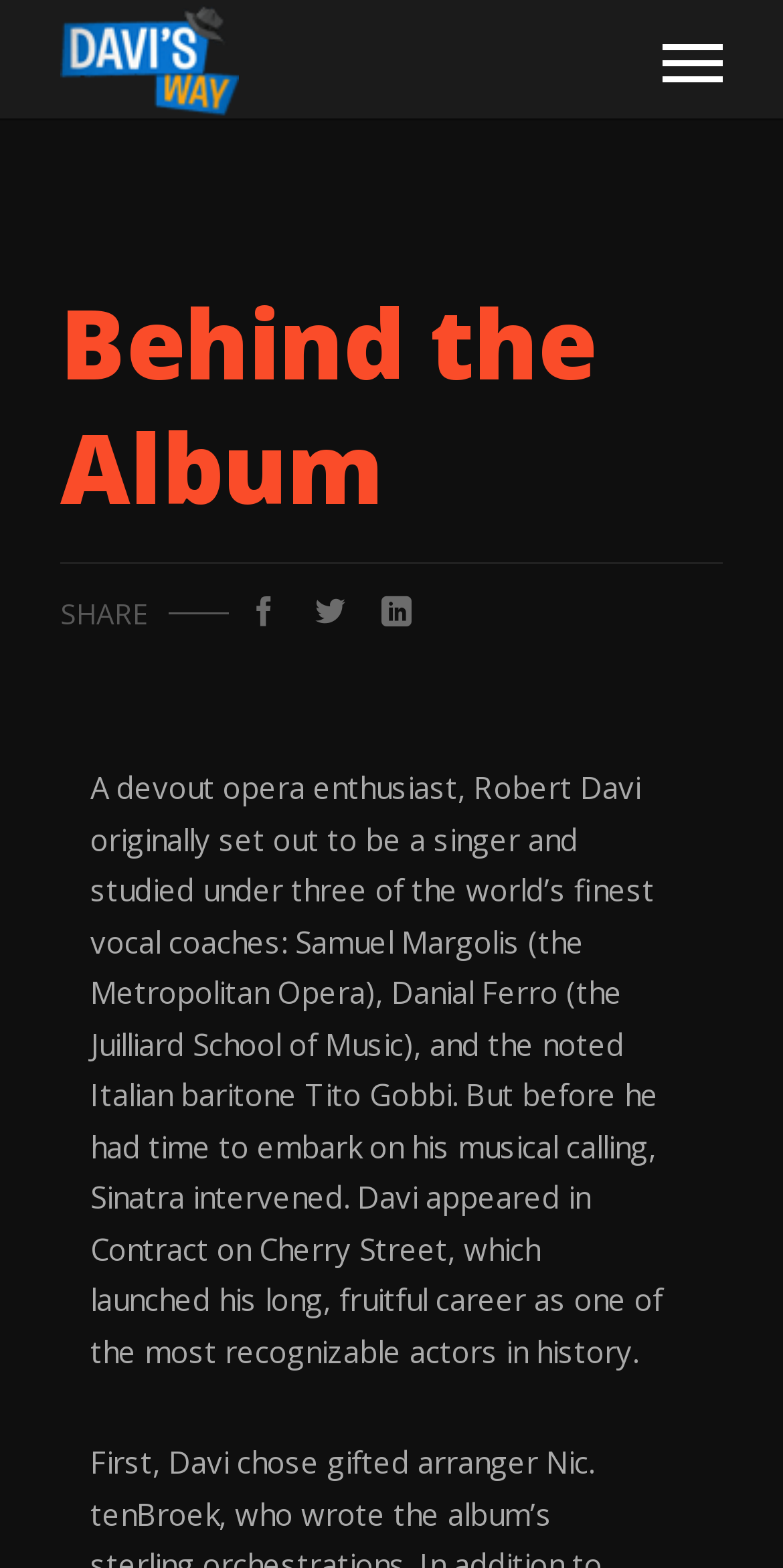What is the title of the project that launched Robert Davi's acting career?
Look at the image and respond with a one-word or short phrase answer.

Contract on Cherry Street